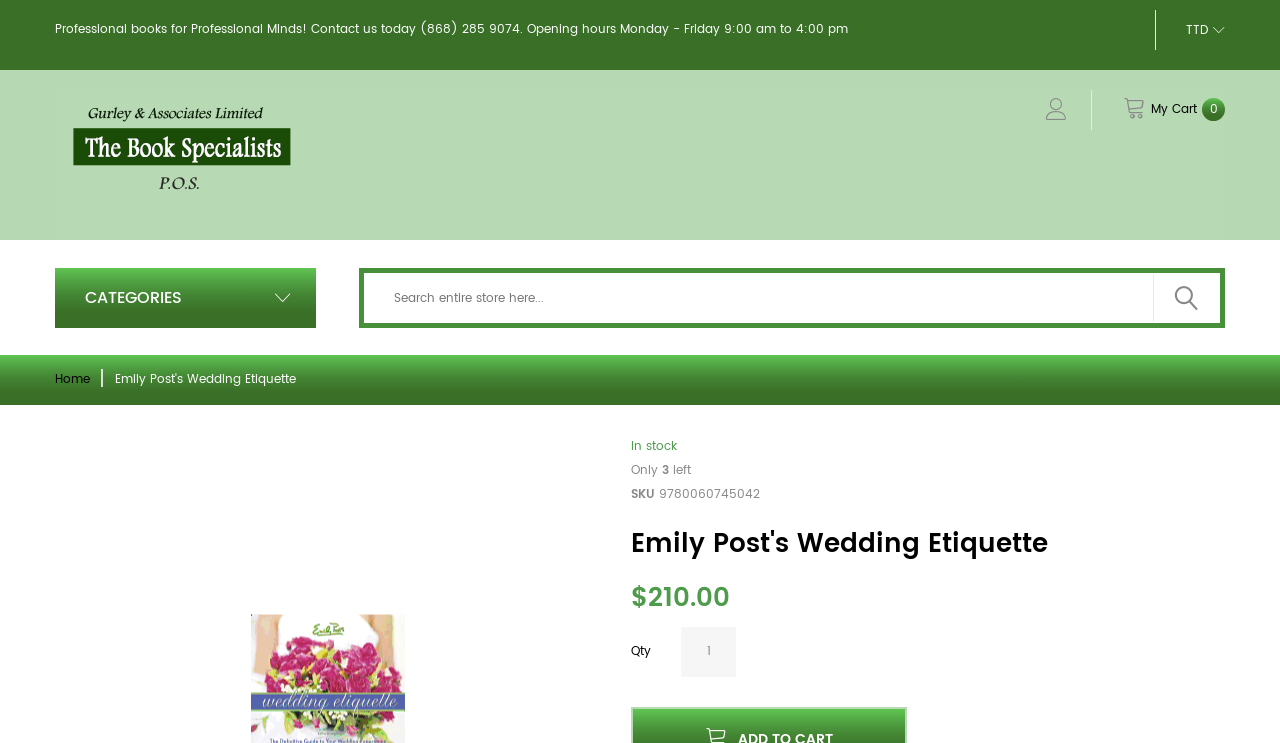What is the price of the book?
Refer to the image and provide a one-word or short phrase answer.

$210.00